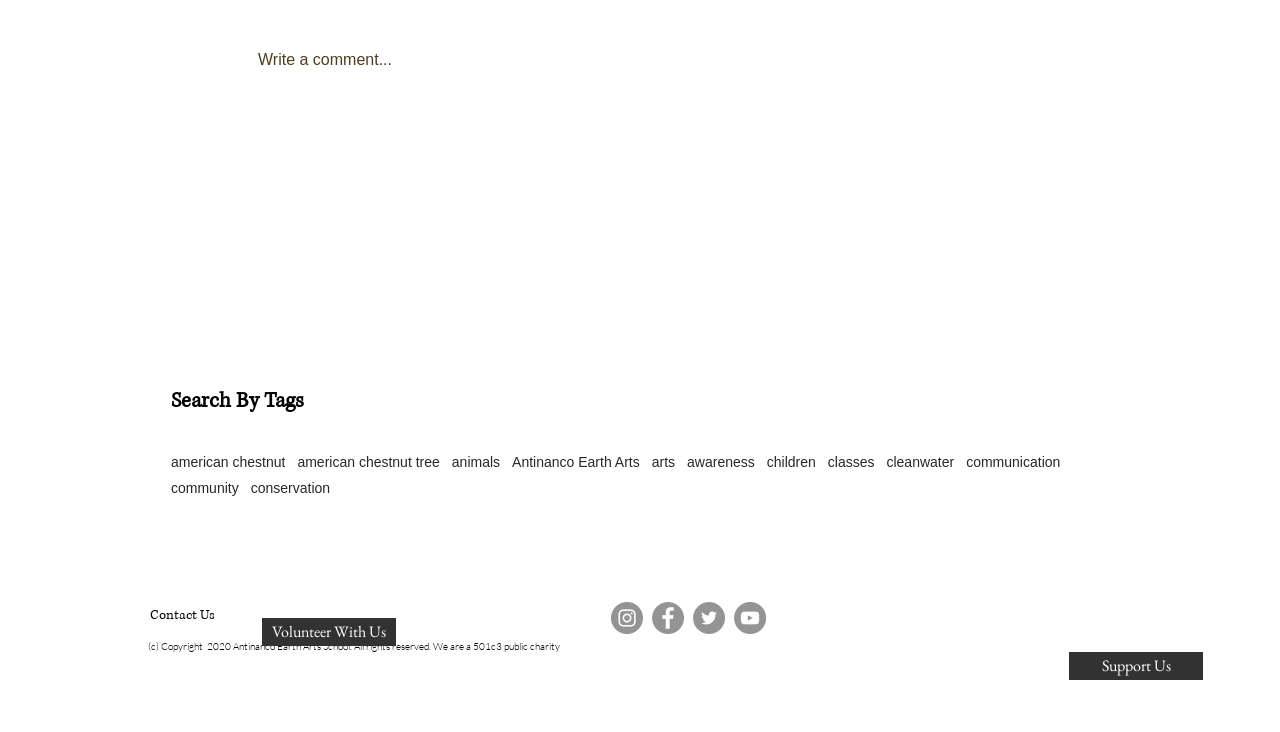Identify the bounding box coordinates of the clickable region required to complete the instruction: "Support Us". The coordinates should be given as four float numbers within the range of 0 and 1, i.e., [left, top, right, bottom].

[0.835, 0.891, 0.94, 0.929]